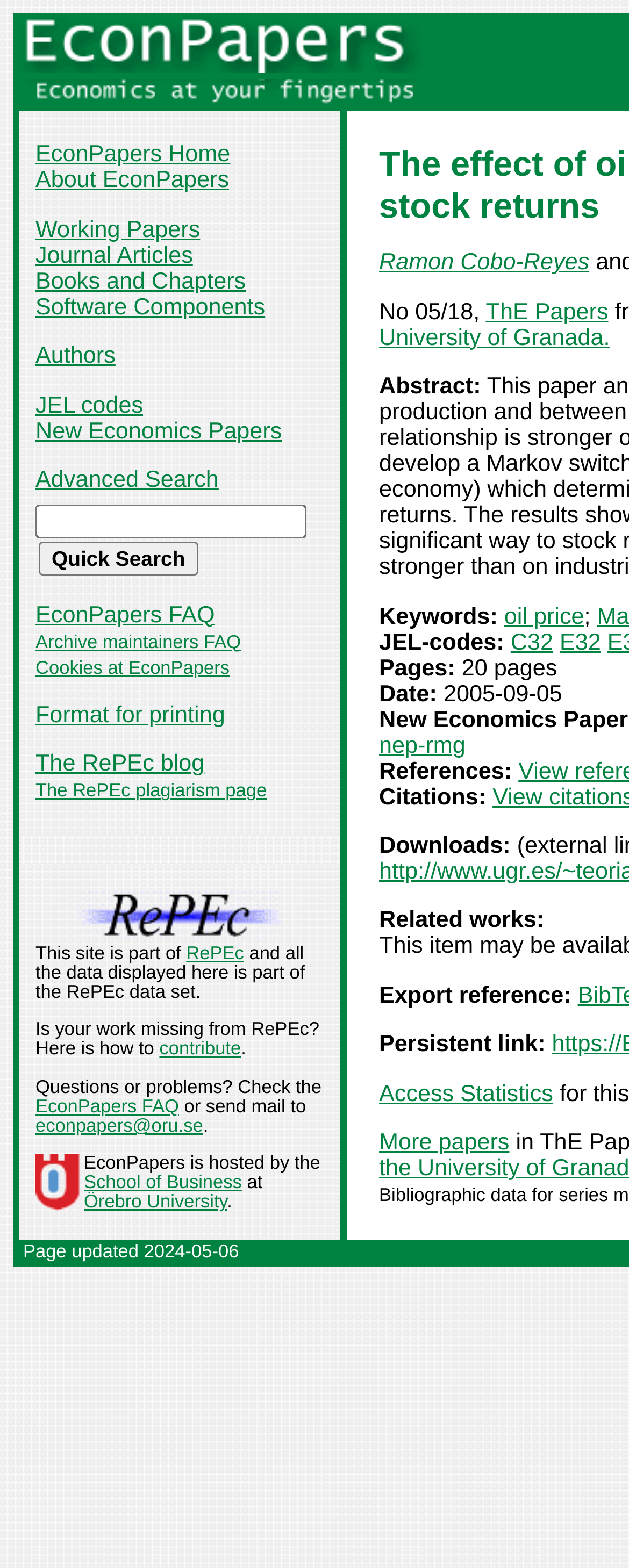Extract the main headline from the webpage and generate its text.

The effect of oil price on industrial production and on stock returns